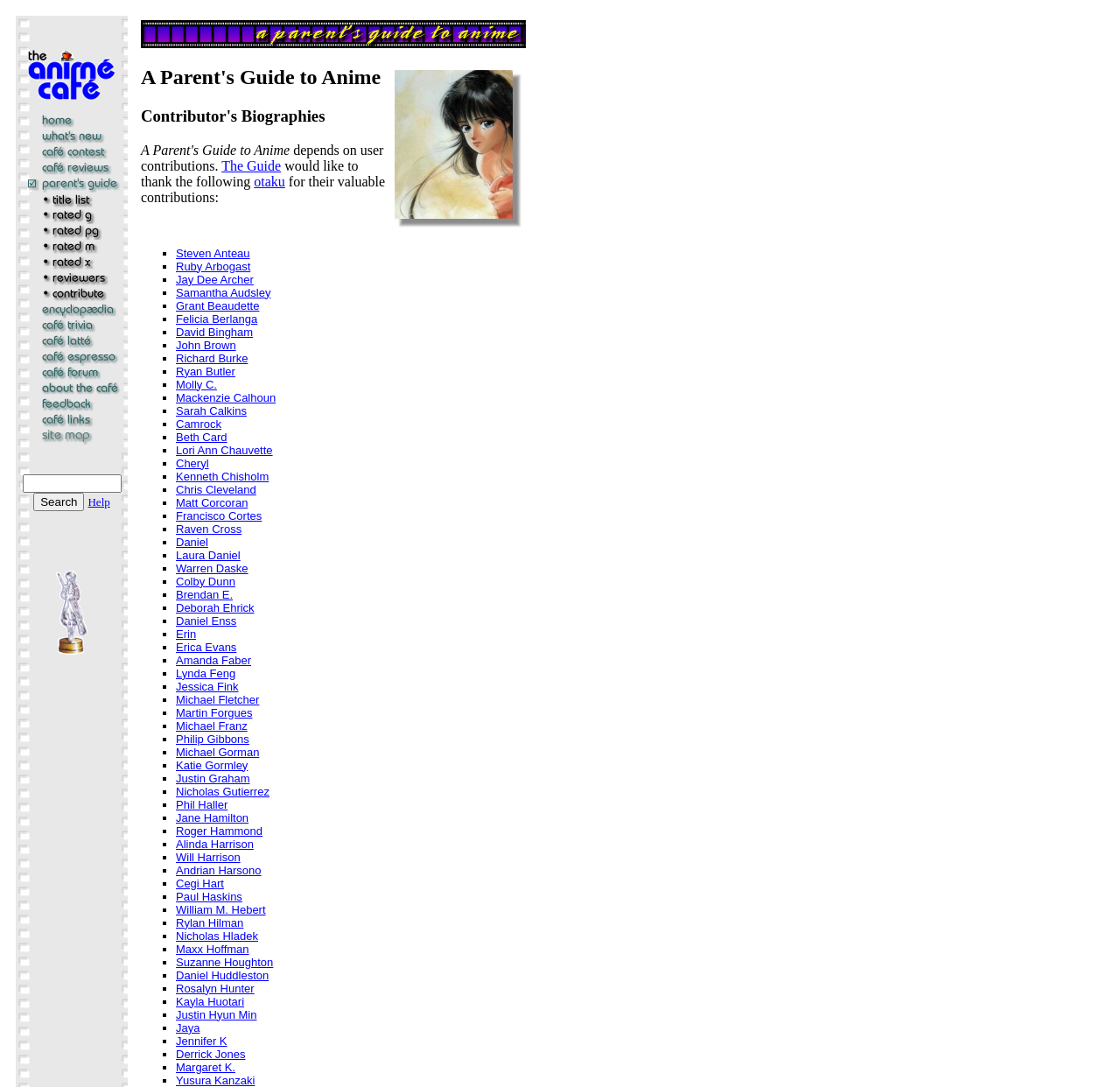What is the main topic of this website?
Carefully analyze the image and provide a detailed answer to the question.

Based on the webpage's content, including the links and images, it appears to be a website focused on anime, providing reviews, guides, and other related information.